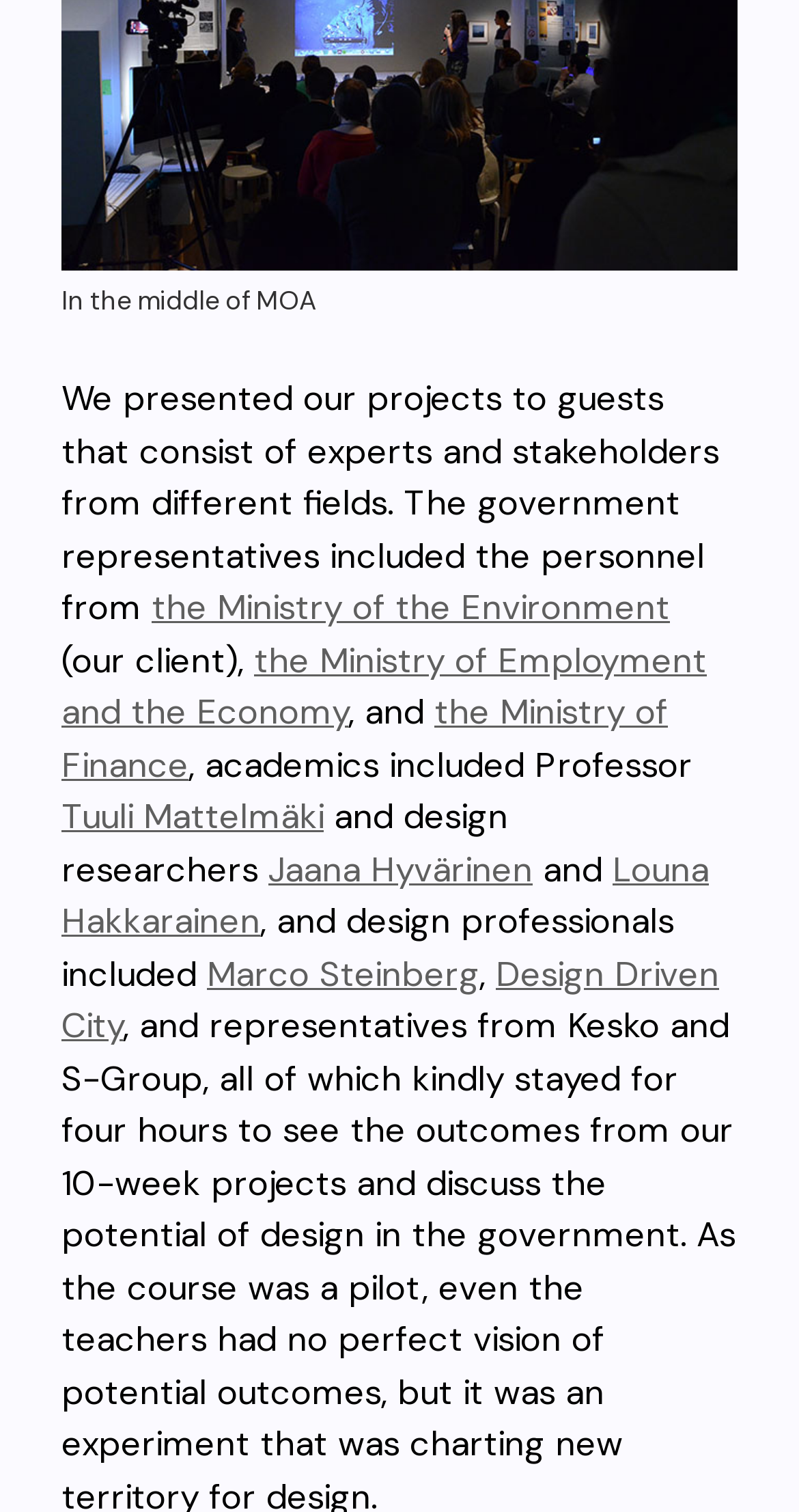Refer to the screenshot and give an in-depth answer to this question: How many government representatives are mentioned?

By analyzing the text, I found that the Ministry of the Environment, the Ministry of Employment and the Economy, and the Ministry of Finance are mentioned as government representatives.